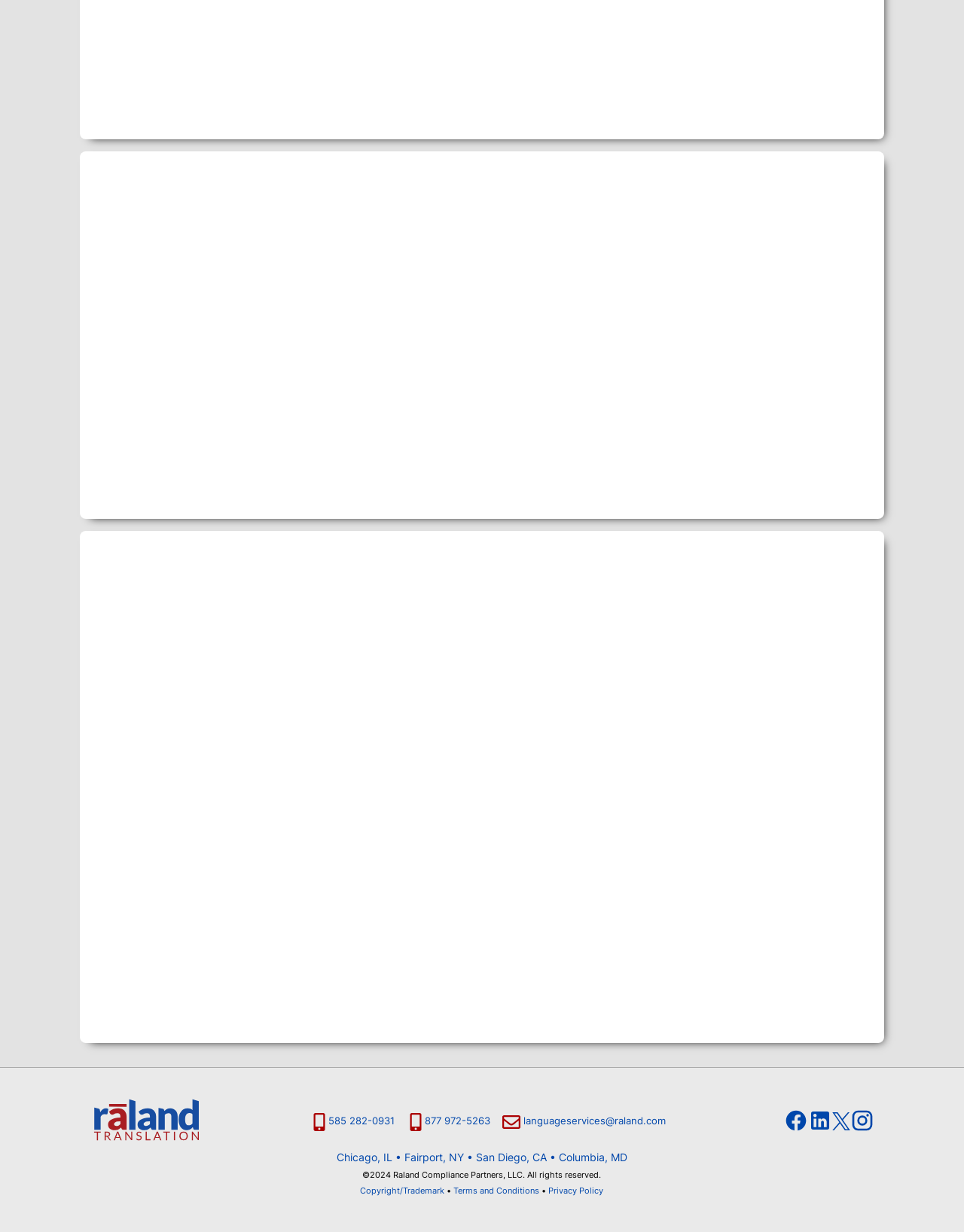Respond to the question with just a single word or phrase: 
What is Michael Antalek's role?

Director, Communications and Information Technologies